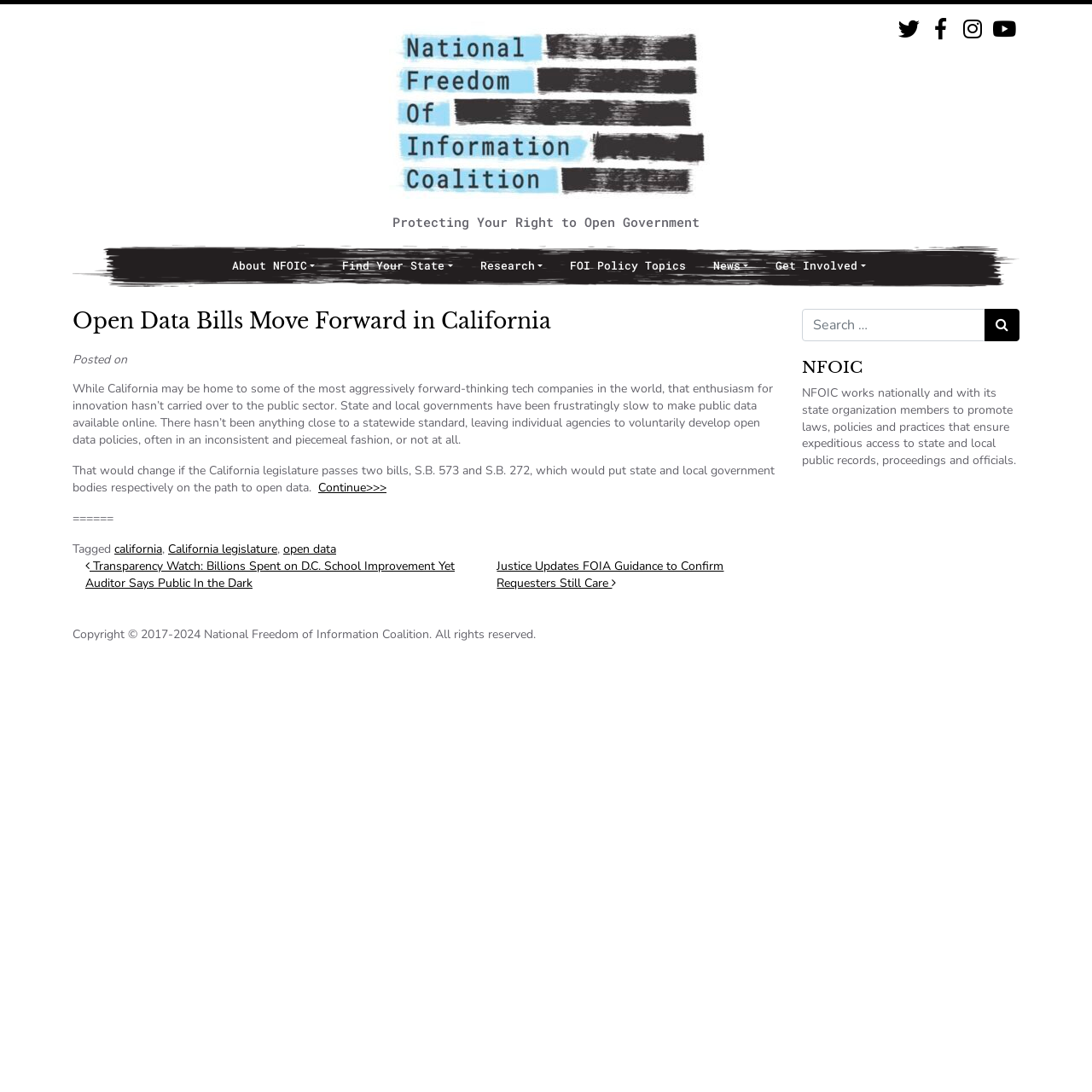How can users search for content on the website?
Look at the screenshot and respond with one word or a short phrase.

Using the search box